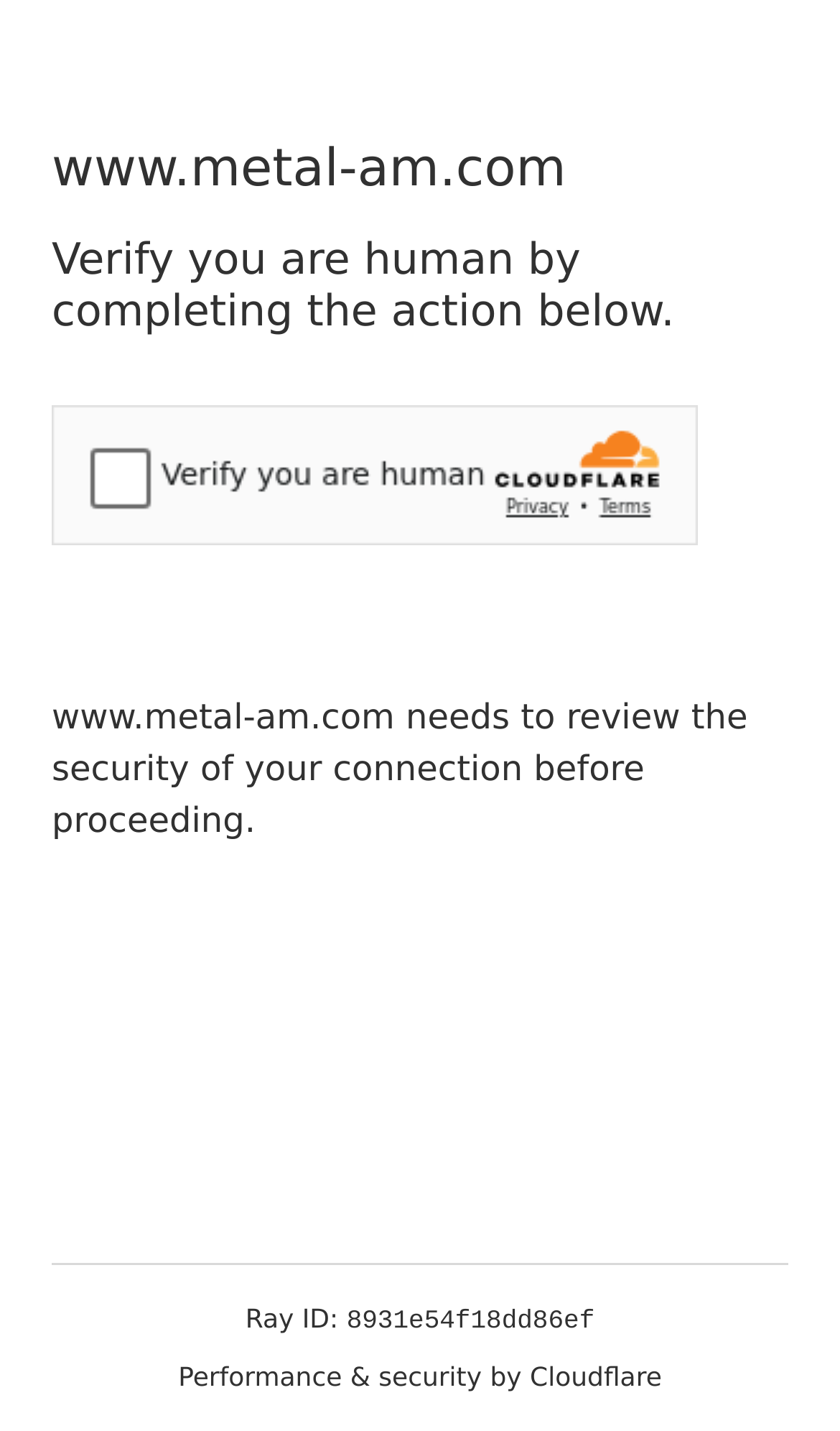What is the website being secured by?
Use the information from the image to give a detailed answer to the question.

The website is being secured by Cloudflare, as indicated by the text 'Performance & security by Cloudflare' at the bottom of the page.